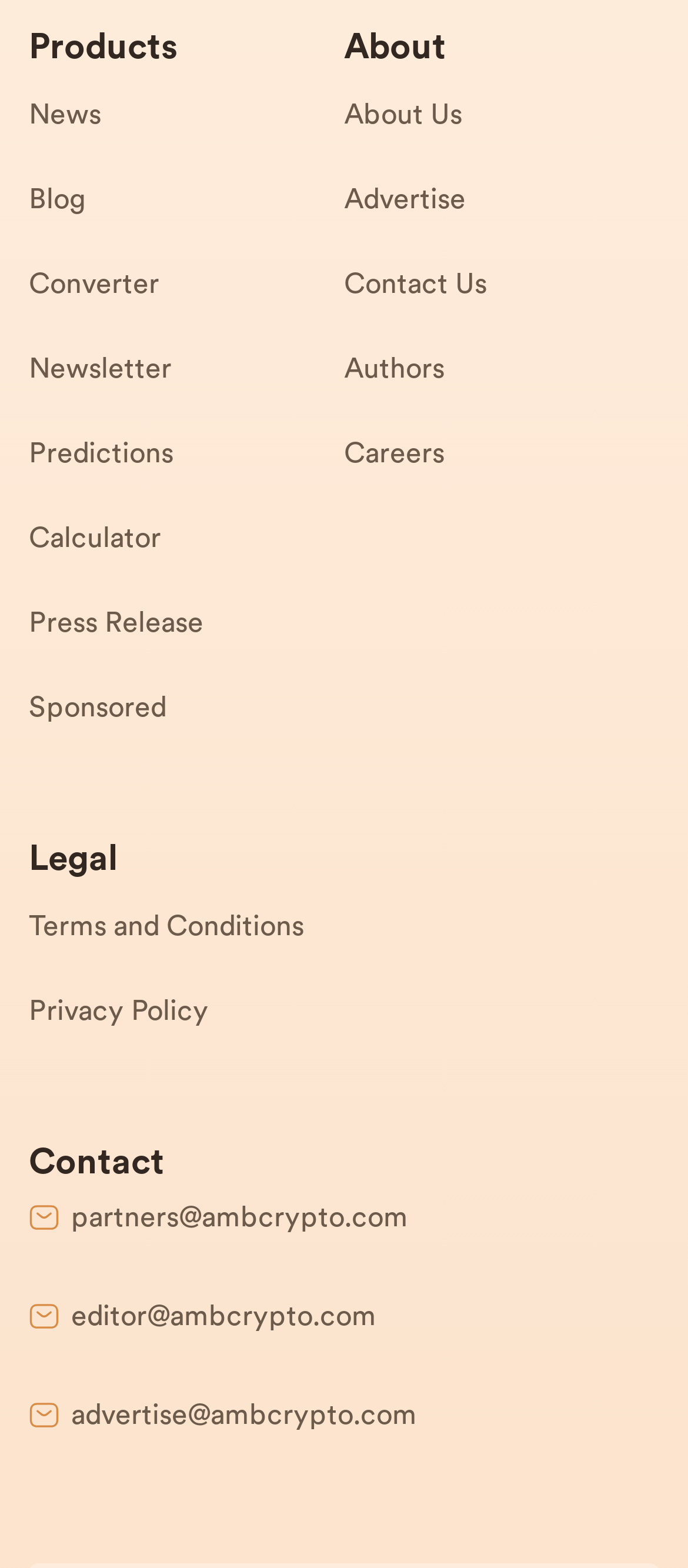Please determine the bounding box coordinates of the area that needs to be clicked to complete this task: 'Input alternative'. The coordinates must be four float numbers between 0 and 1, formatted as [left, top, right, bottom].

None